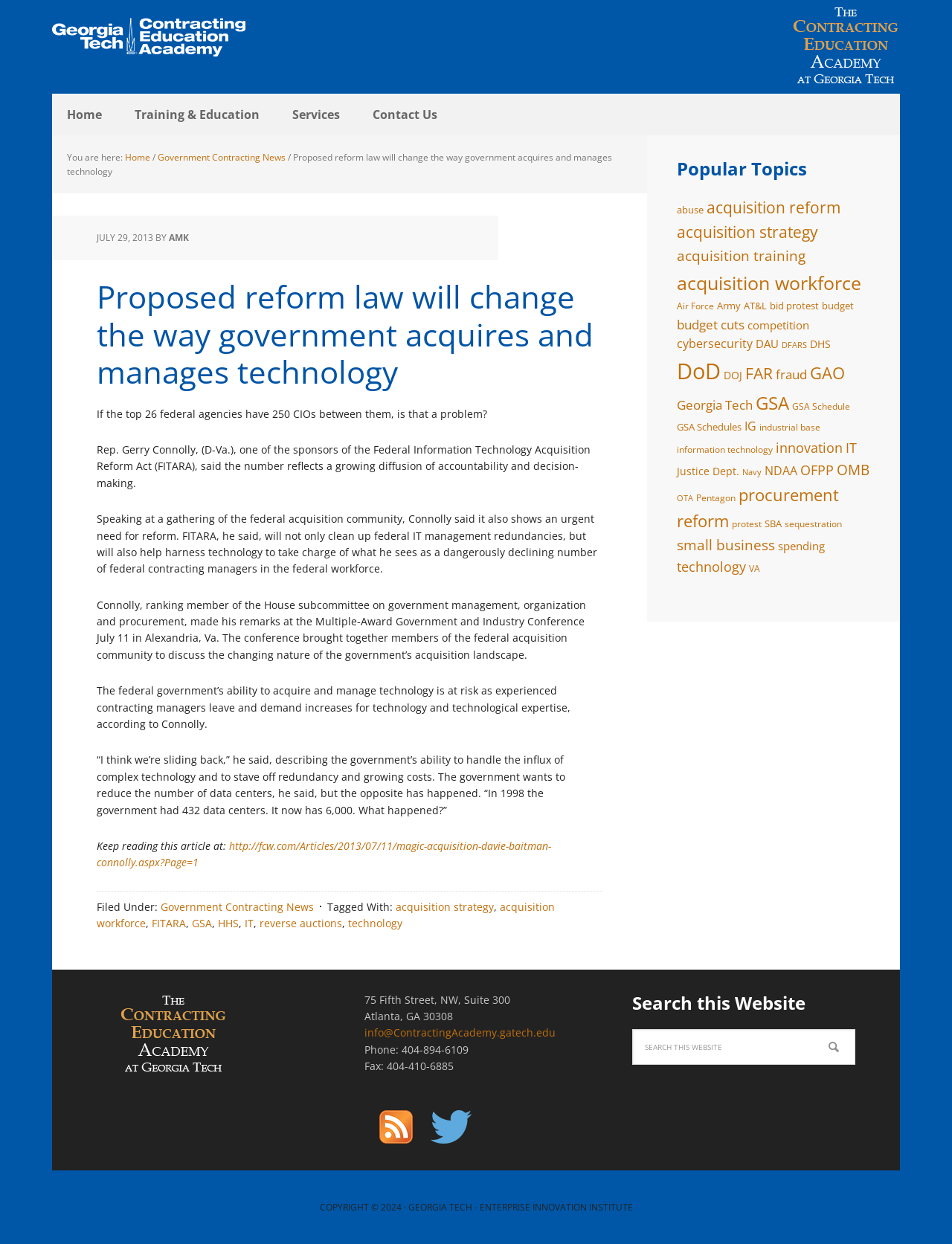Find the bounding box coordinates of the element I should click to carry out the following instruction: "Explore the 'Popular Topics' section".

[0.711, 0.127, 0.914, 0.145]